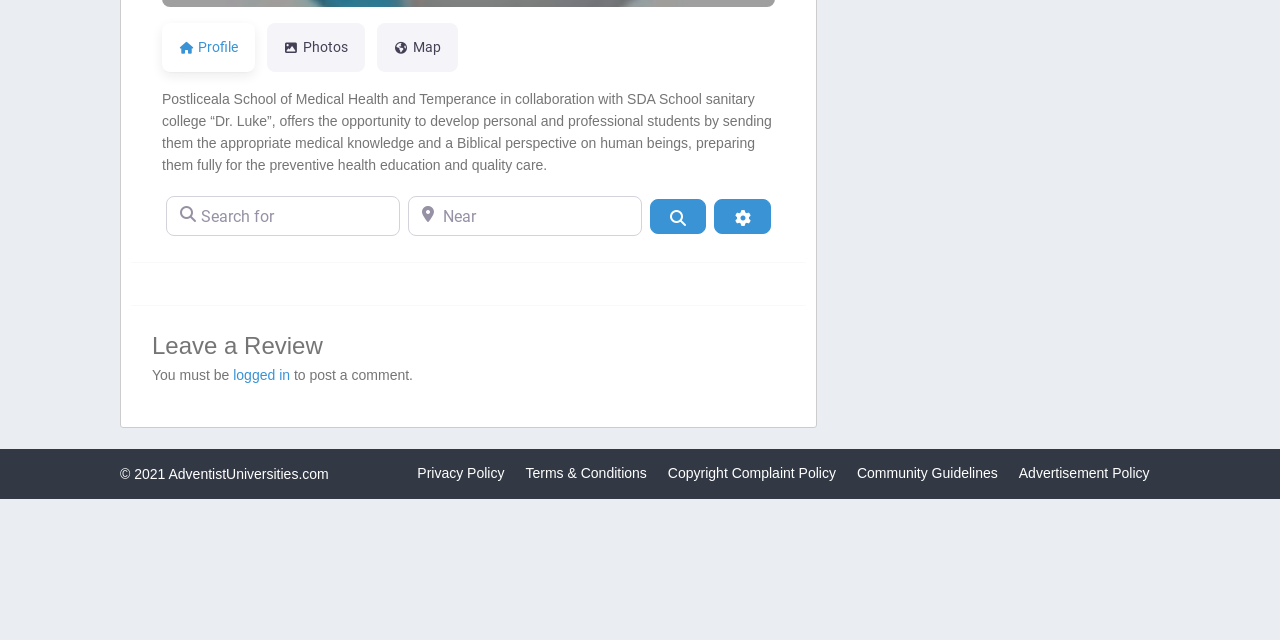Provide the bounding box coordinates of the HTML element described by the text: "Advanced Filters".

[0.558, 0.31, 0.602, 0.365]